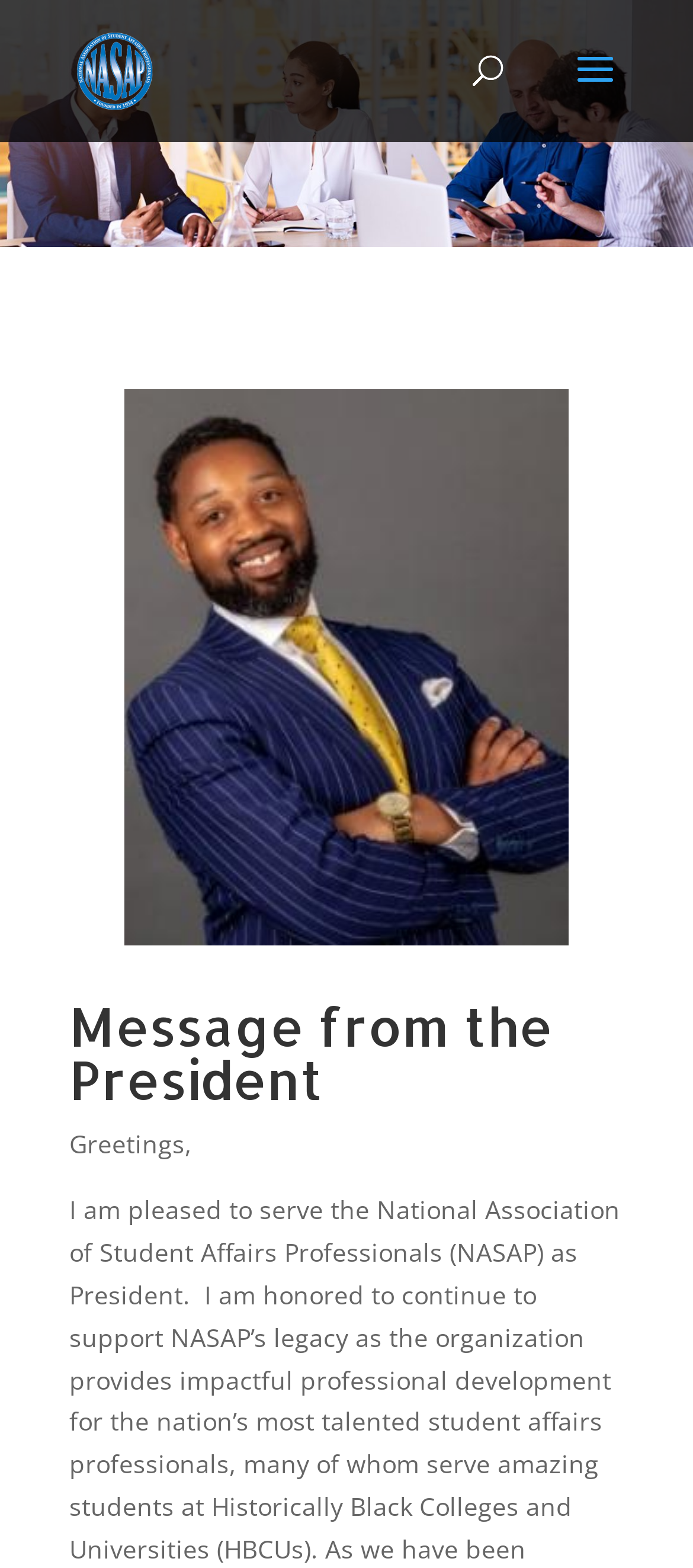Identify and provide the text of the main header on the webpage.

Message from the President